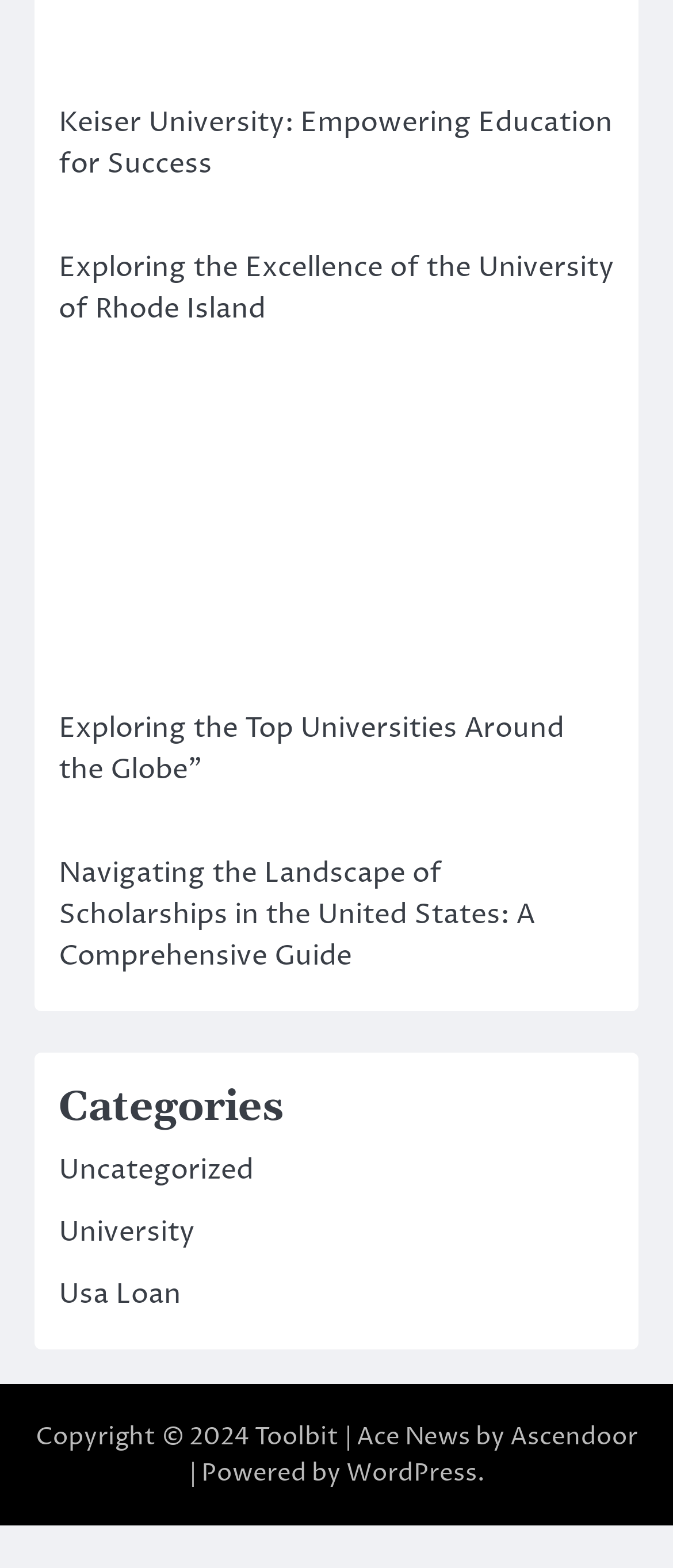Could you locate the bounding box coordinates for the section that should be clicked to accomplish this task: "View categories".

[0.087, 0.686, 0.913, 0.726]